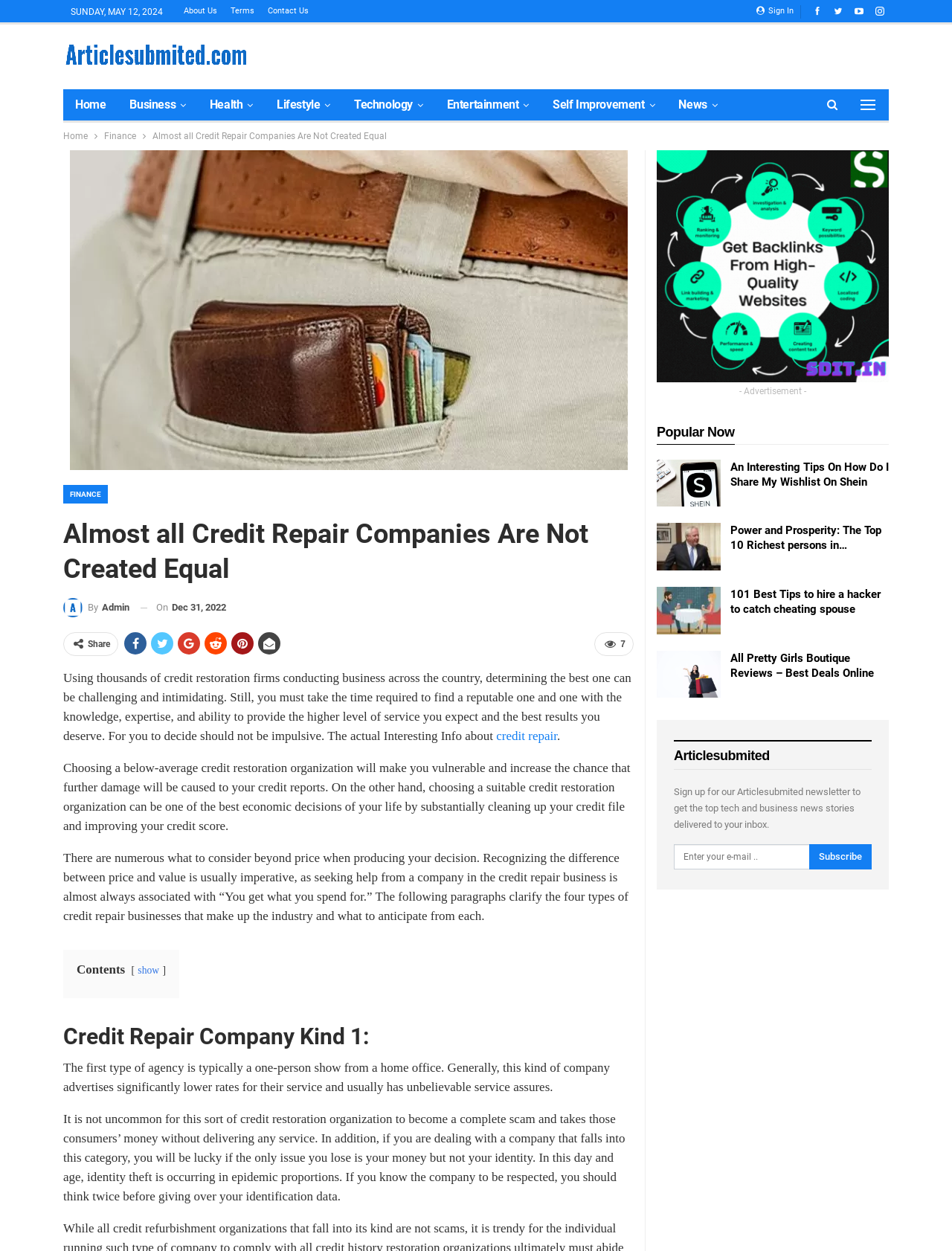What is the main topic of this article?
Can you offer a detailed and complete answer to this question?

The main topic of this article is credit repair companies, as indicated by the title 'Almost all Credit Repair Companies Are Not Created Equal' and the content of the article, which discusses the importance of choosing a reputable credit repair company.